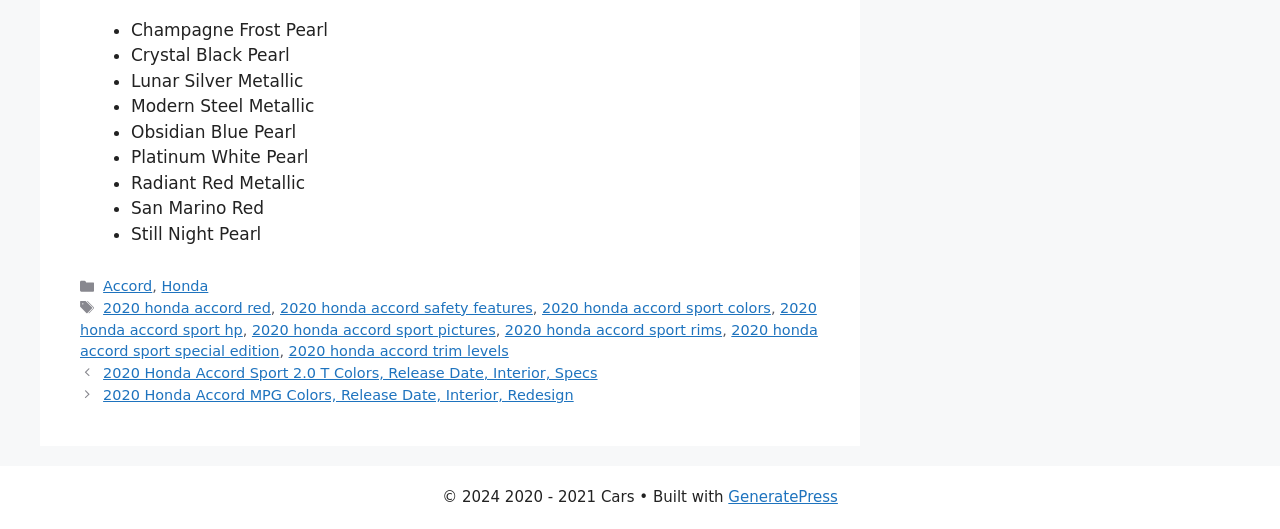Provide a brief response in the form of a single word or phrase:
What is the category of the latest article?

Honda